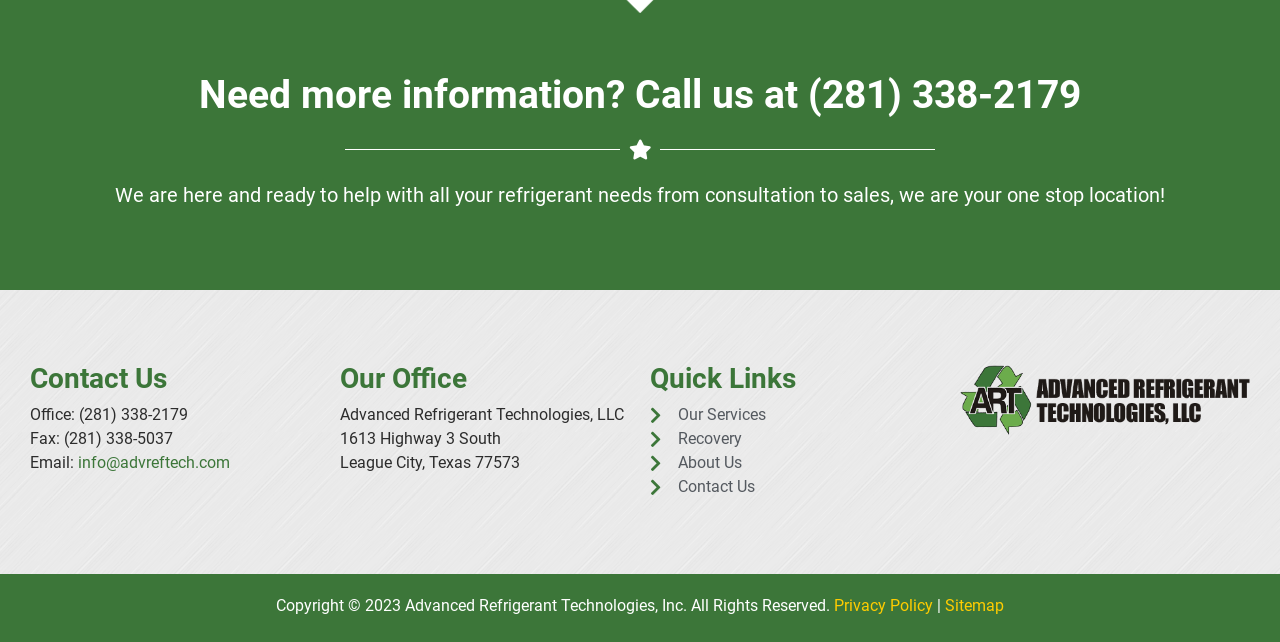Using the format (top-left x, top-left y, bottom-right x, bottom-right y), provide the bounding box coordinates for the described UI element. All values should be floating point numbers between 0 and 1: About Us

[0.508, 0.702, 0.734, 0.739]